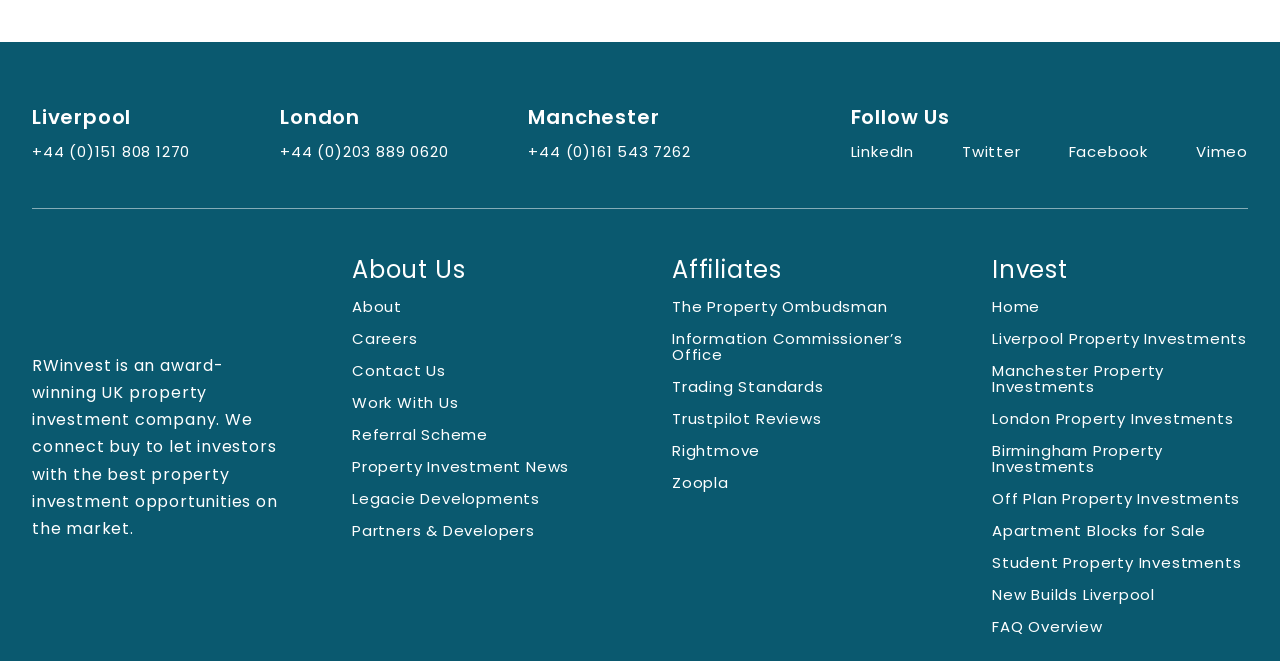Please specify the bounding box coordinates of the clickable section necessary to execute the following command: "Follow RWinvest on LinkedIn".

[0.665, 0.213, 0.714, 0.245]